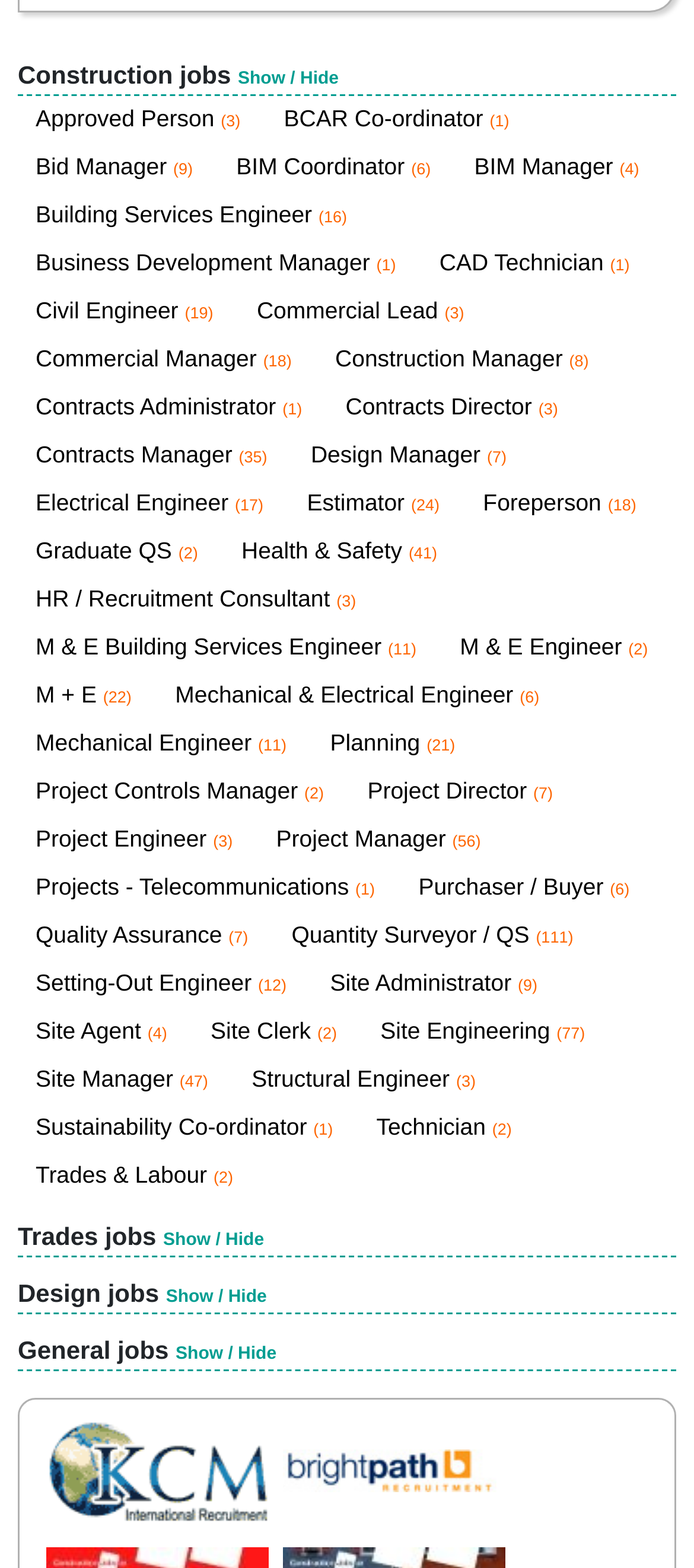Please specify the bounding box coordinates of the element that should be clicked to execute the given instruction: 'View Building Services Engineer jobs'. Ensure the coordinates are four float numbers between 0 and 1, expressed as [left, top, right, bottom].

[0.026, 0.117, 0.526, 0.157]